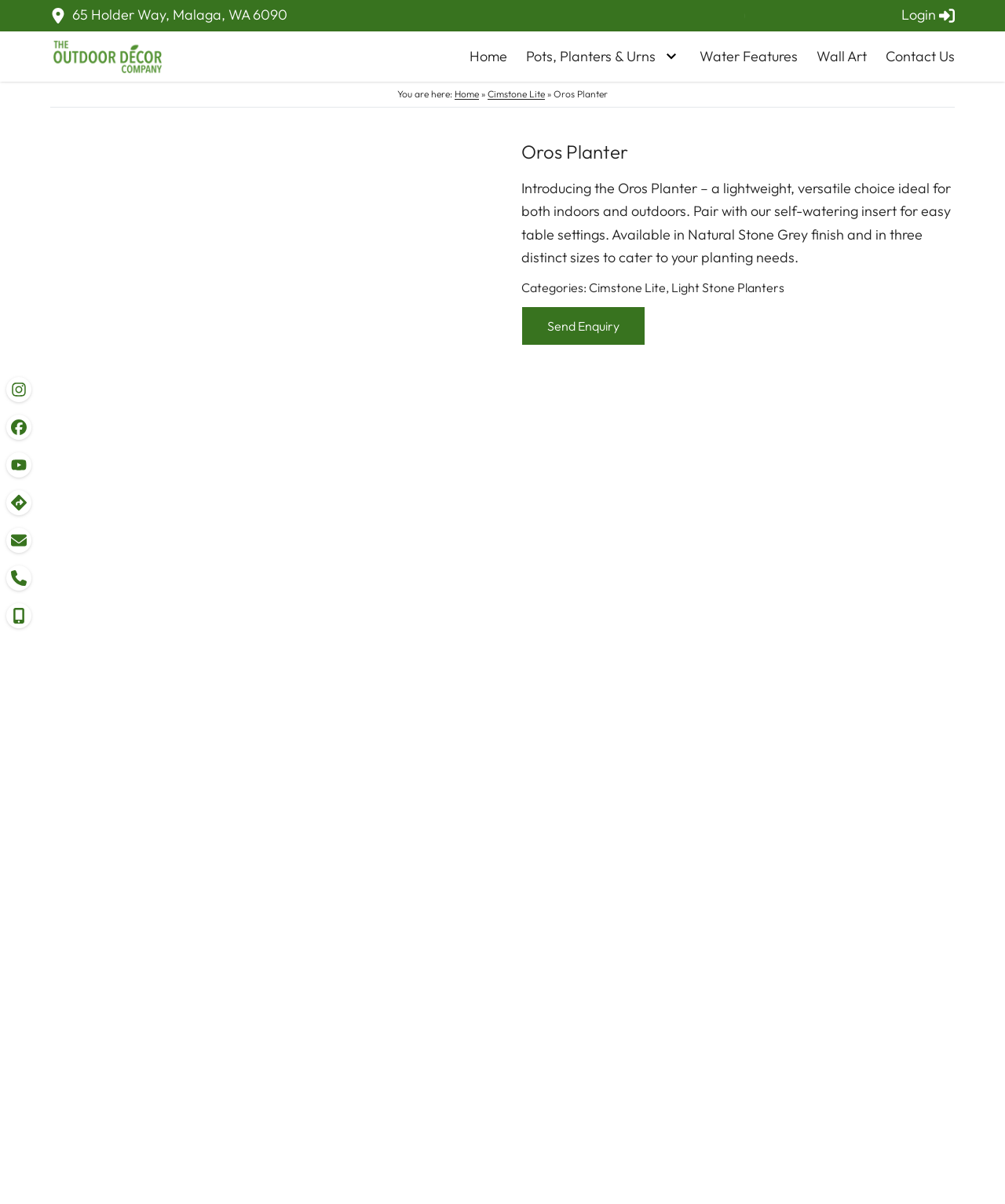Given the content of the image, can you provide a detailed answer to the question?
What is the name of the planter being described?

I found the name of the planter by looking at the heading element on the webpage, which clearly states the name of the planter.